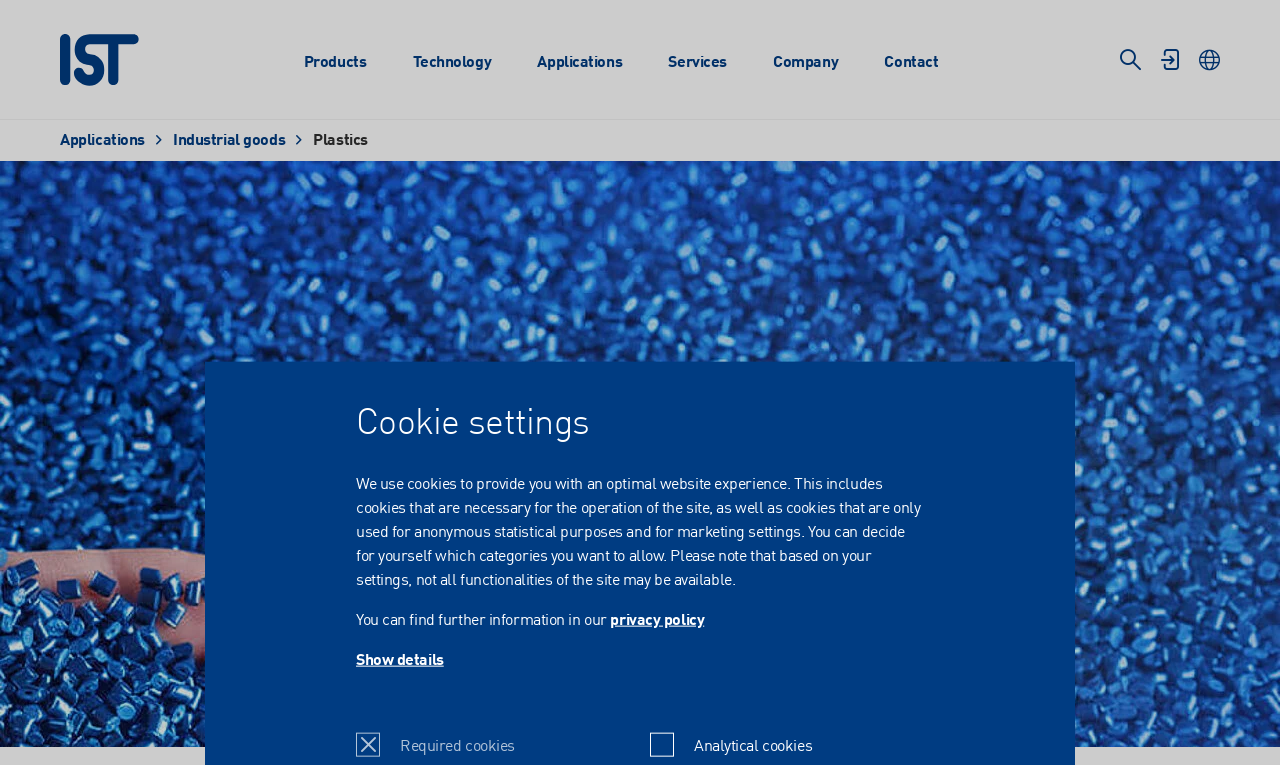Predict the bounding box of the UI element that fits this description: "parent_node: x name="q" placeholder="Search term"".

[0.027, 0.092, 0.146, 0.182]